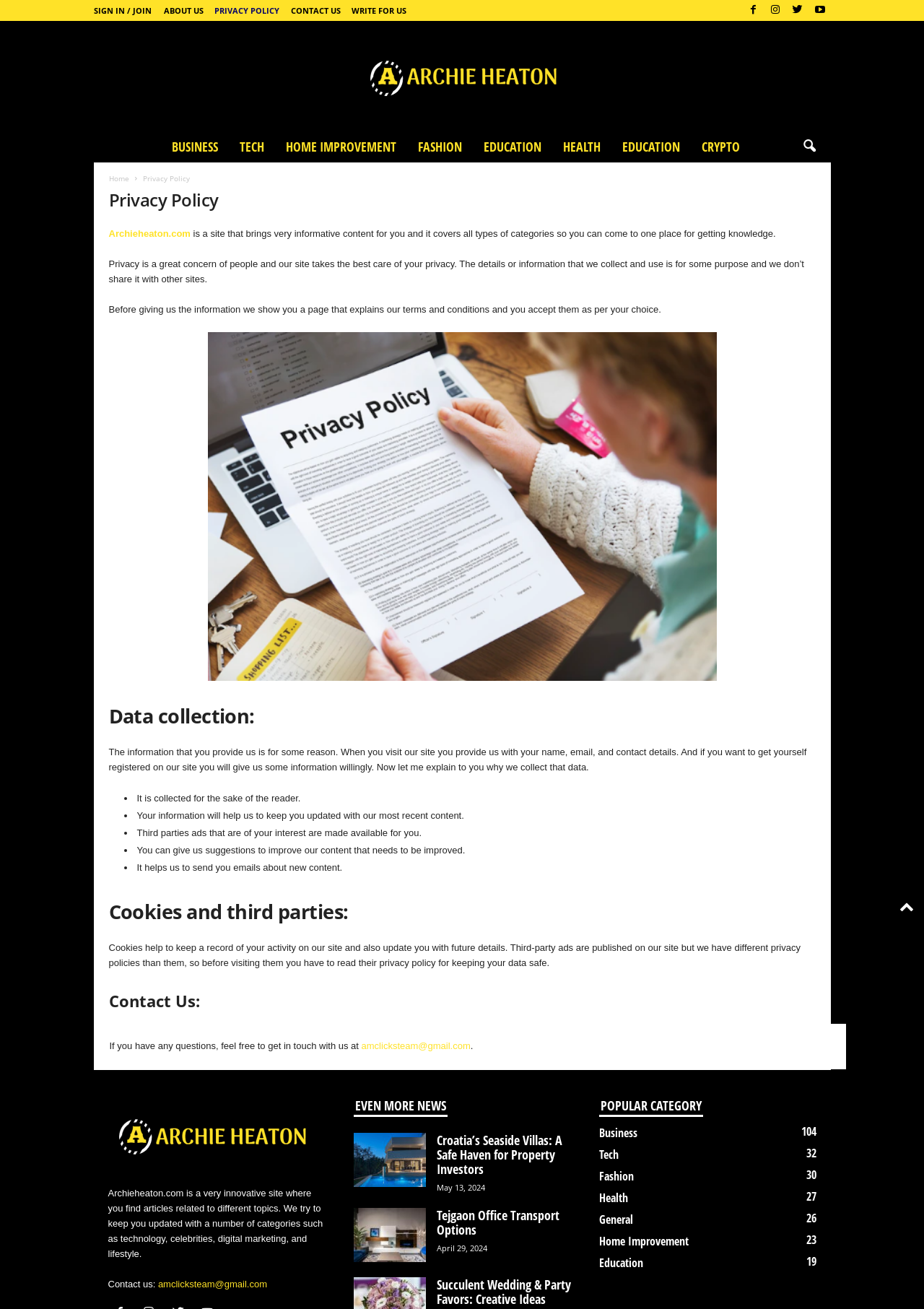Provide the bounding box coordinates for the area that should be clicked to complete the instruction: "Read the 'Privacy Policy' article".

[0.118, 0.144, 0.883, 0.162]